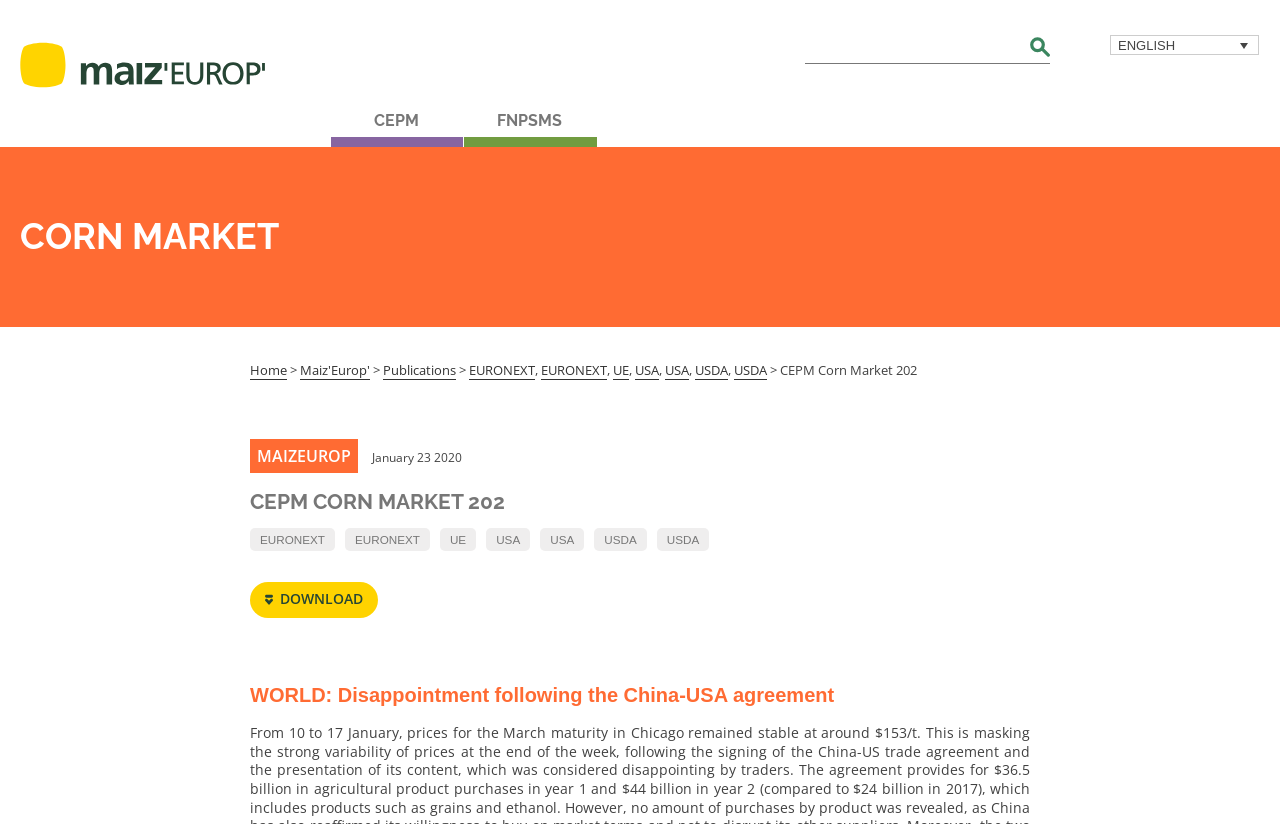Show the bounding box coordinates of the element that should be clicked to complete the task: "View publications".

[0.299, 0.438, 0.356, 0.461]